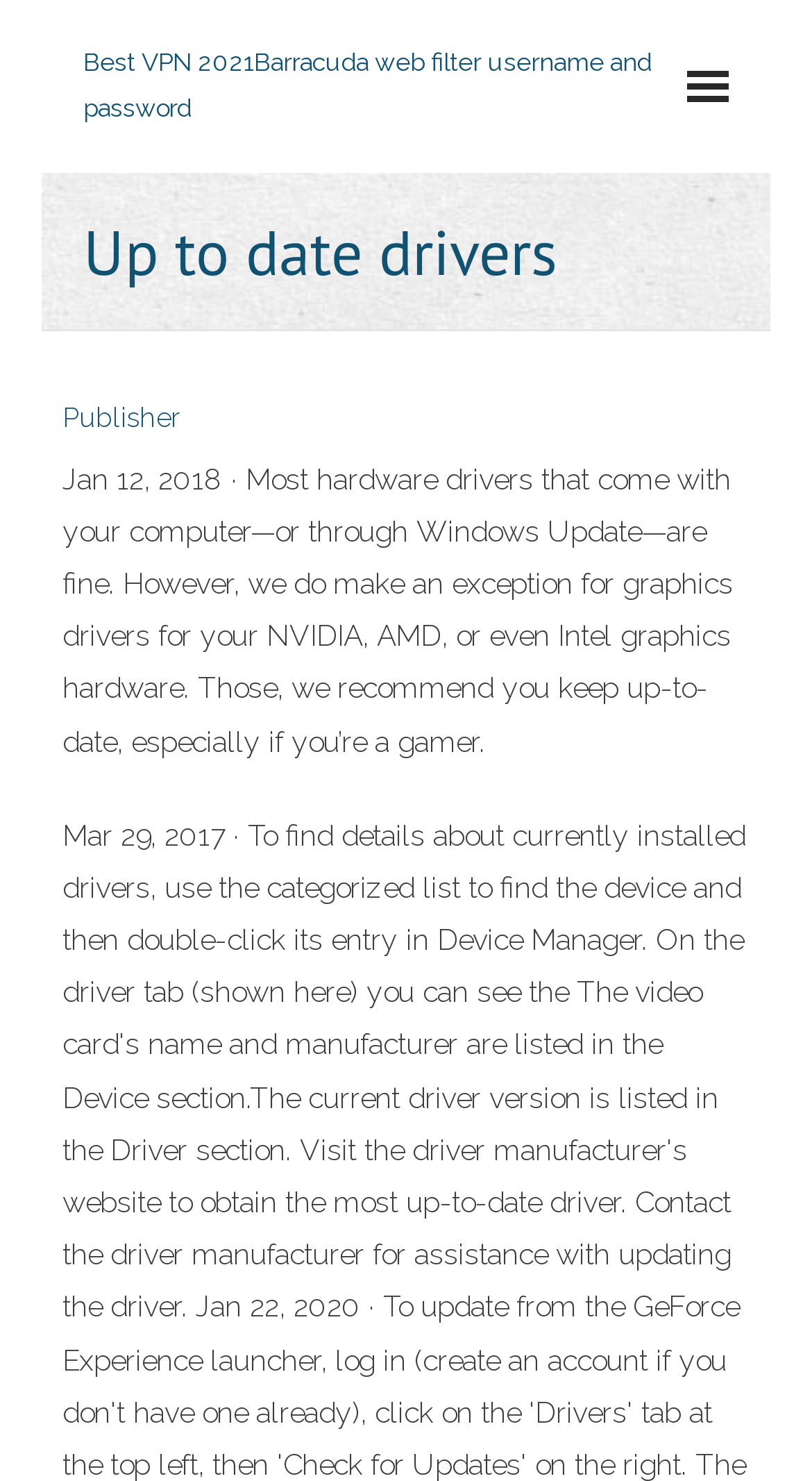Using the information in the image, give a detailed answer to the following question: When was the article published?

The publication date is mentioned in the text 'Jan 12, 2018 · Most hardware drivers...' which indicates when the article was published.